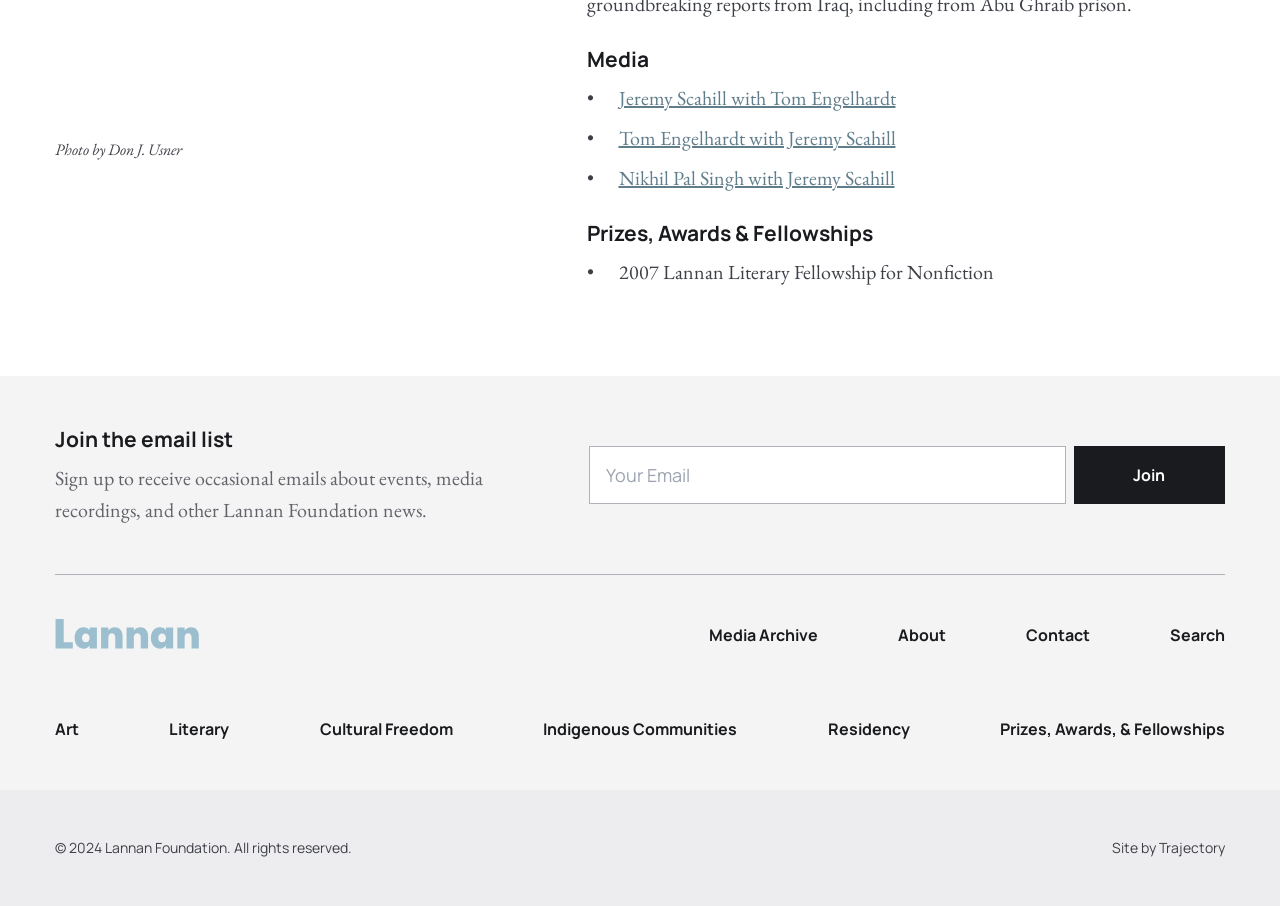Please locate the UI element described by "Art" and provide its bounding box coordinates.

[0.043, 0.792, 0.062, 0.816]